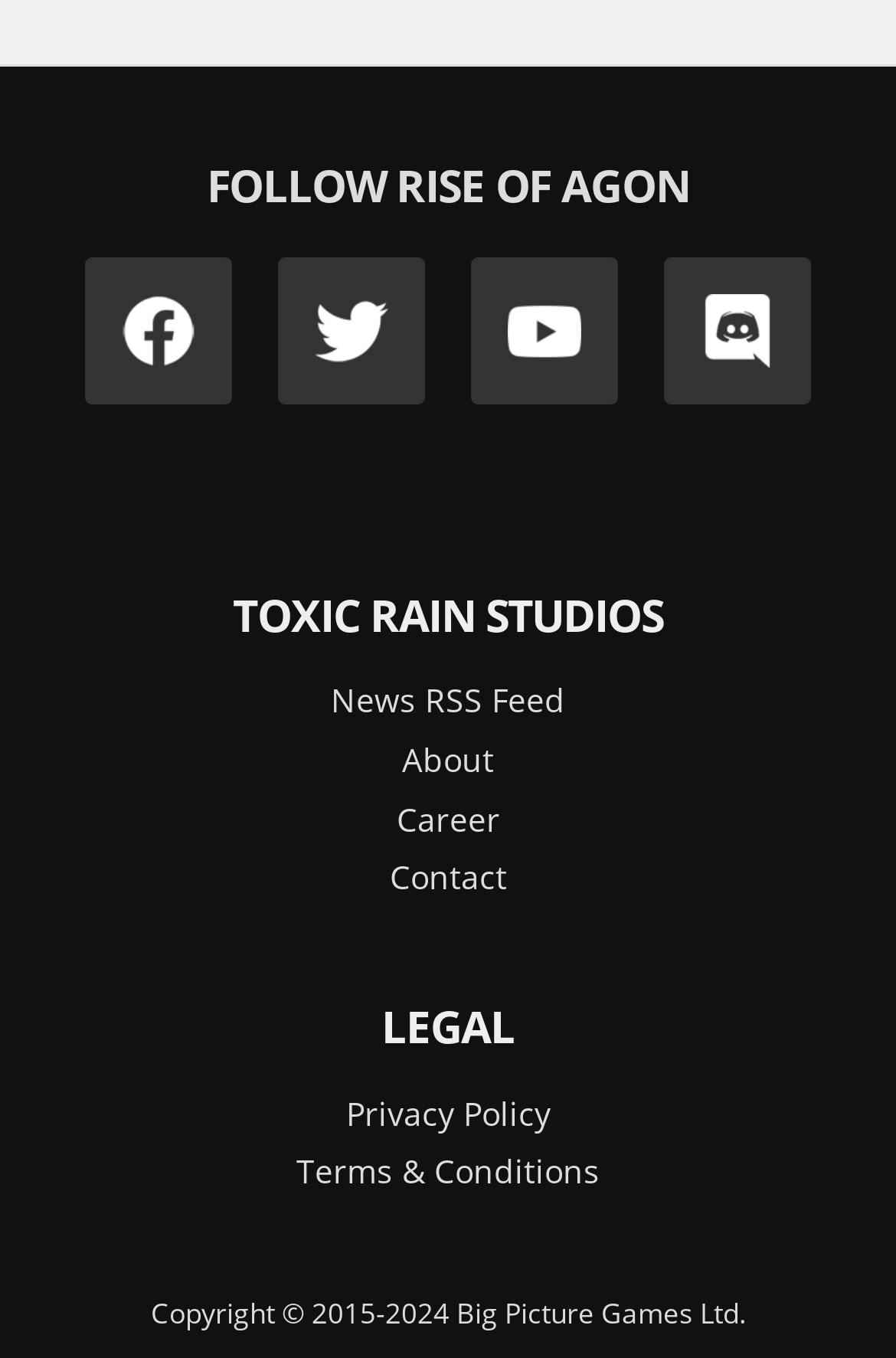Please indicate the bounding box coordinates for the clickable area to complete the following task: "Check the privacy policy". The coordinates should be specified as four float numbers between 0 and 1, i.e., [left, top, right, bottom].

[0.386, 0.803, 0.614, 0.835]